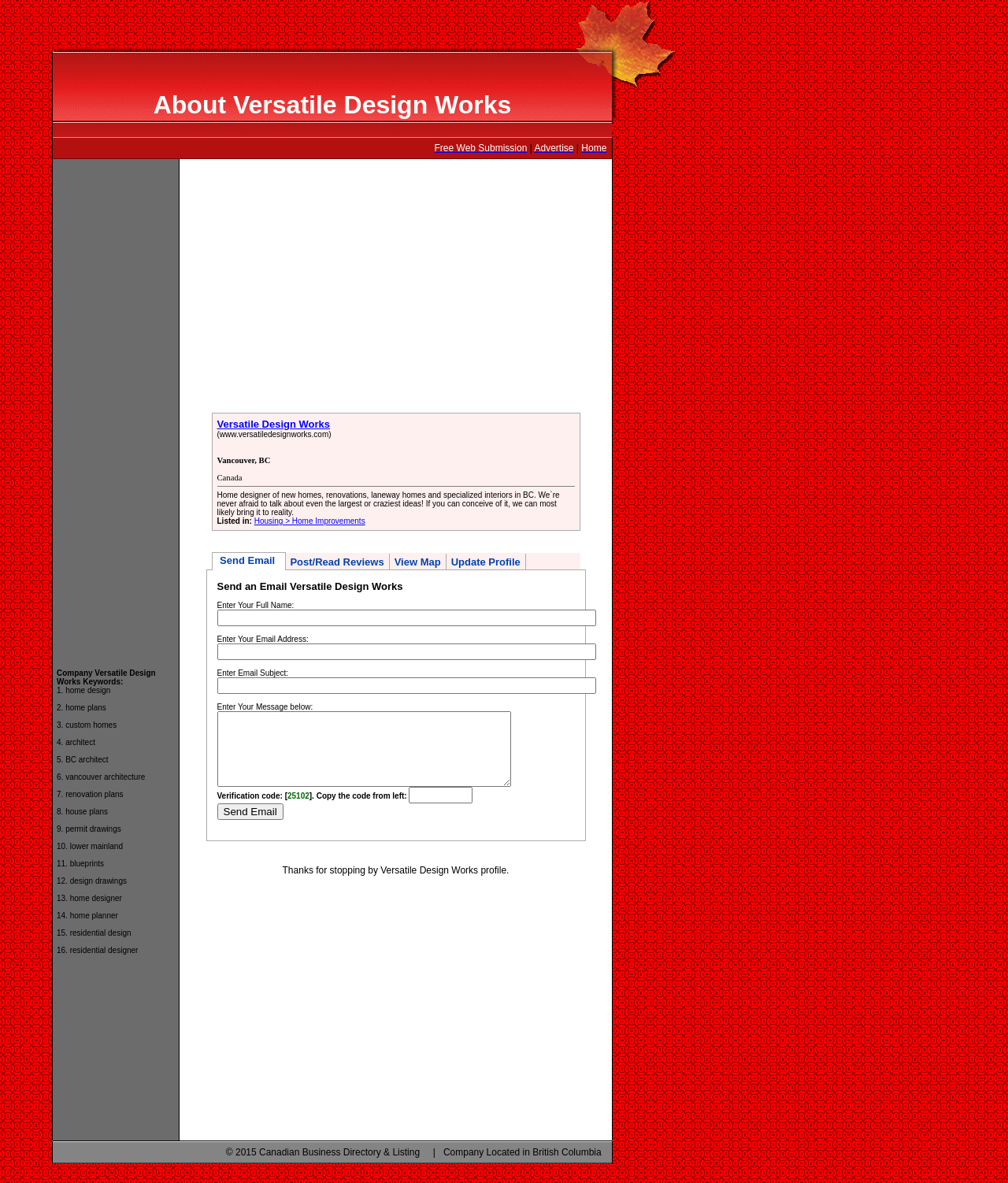Please answer the following question using a single word or phrase: 
What is the location of the company?

Vancouver, BC, Canada